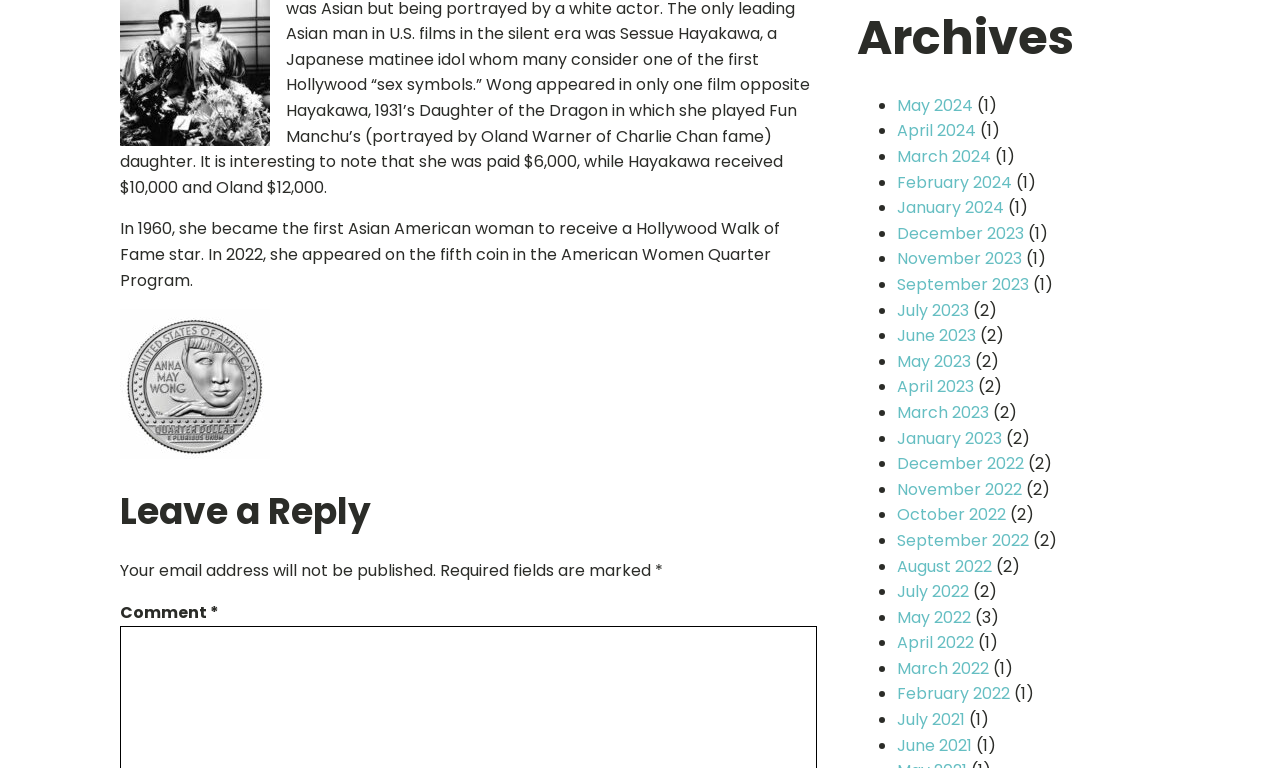Please answer the following question using a single word or phrase: What is the name of the person who received a Hollywood Walk of Fame star?

Not mentioned